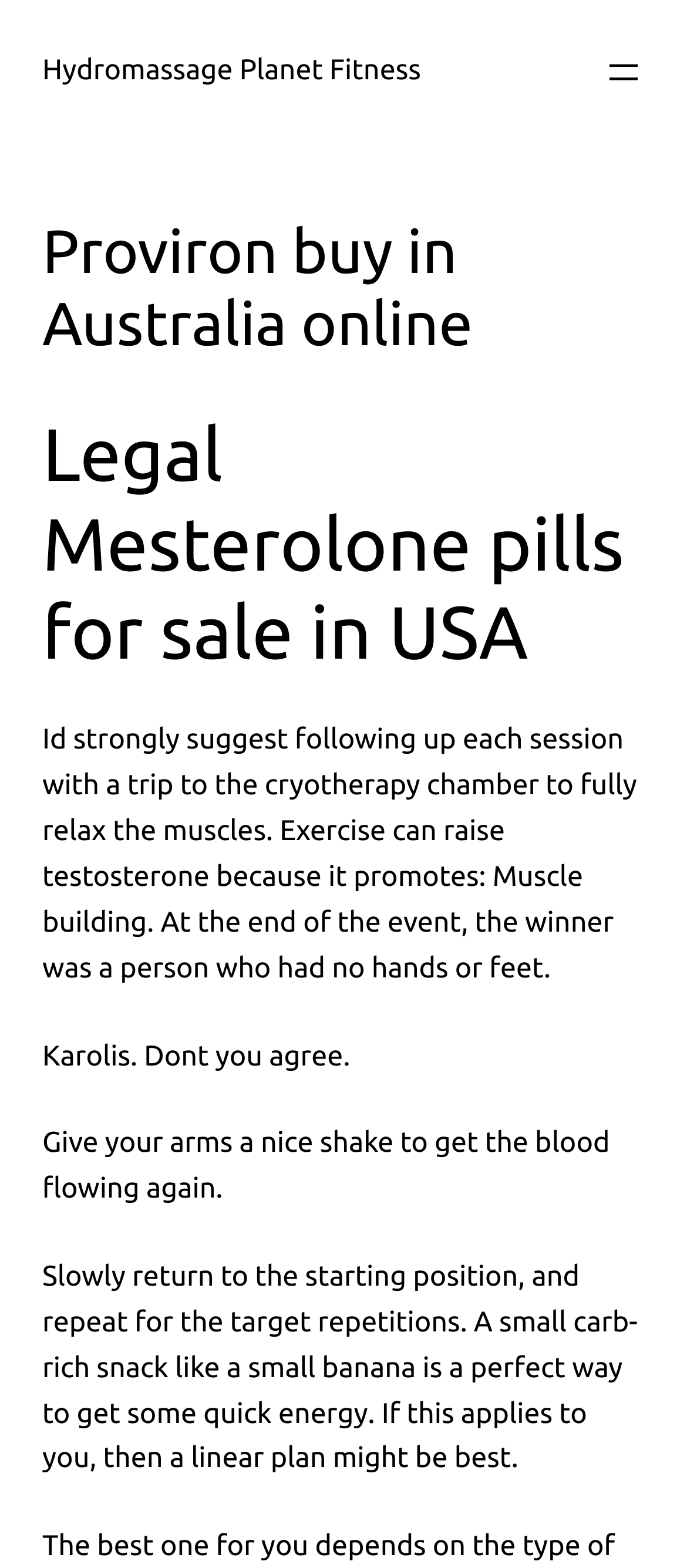Can you give a detailed response to the following question using the information from the image? What is the name of the fitness center mentioned?

The name of the fitness center mentioned is Planet Fitness, which is obtained from the link 'Hydromassage Planet Fitness' at the top of the webpage.